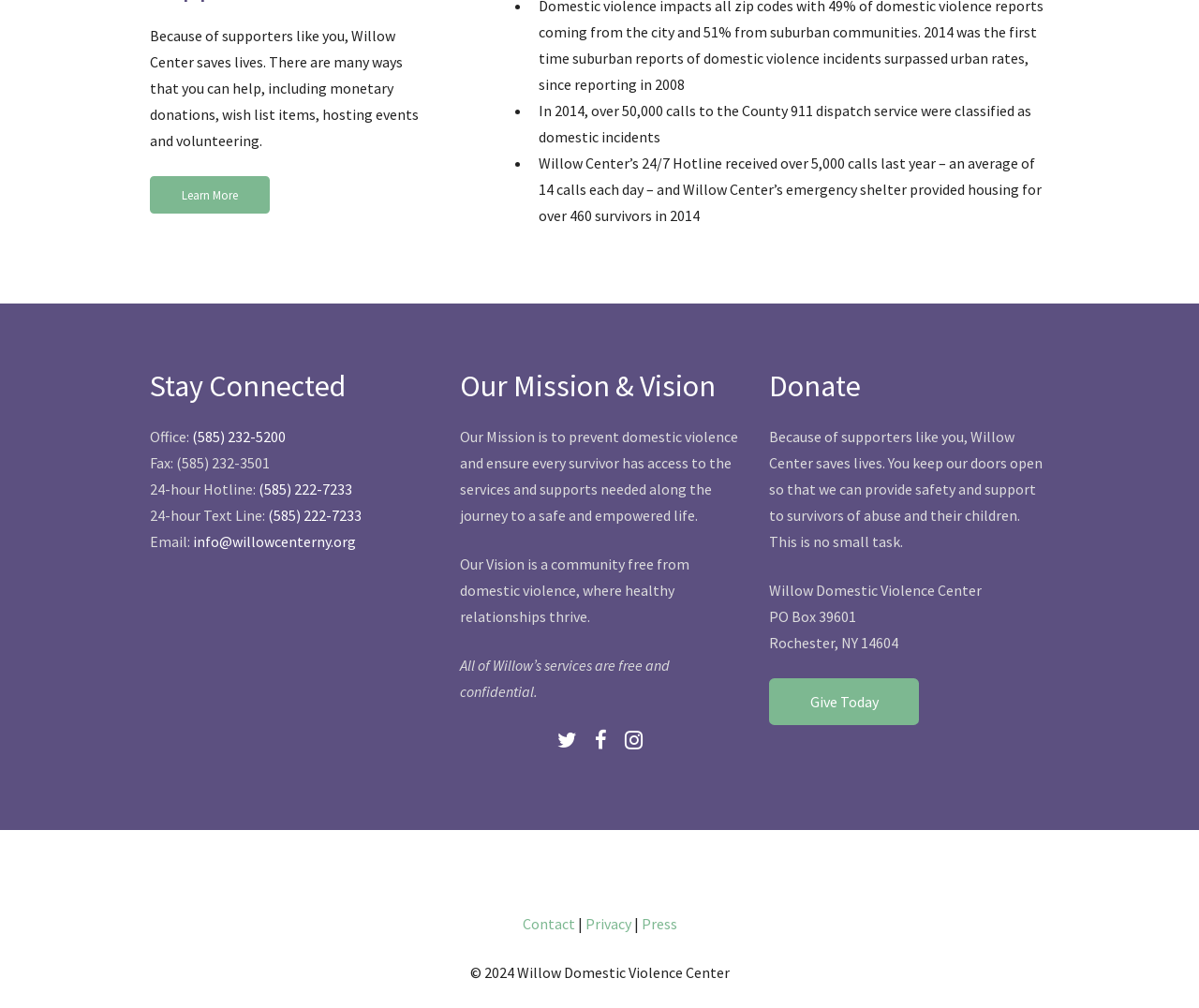Determine the bounding box of the UI component based on this description: "Twitter". The bounding box coordinates should be four float values between 0 and 1, i.e., [left, top, right, bottom].

[0.464, 0.727, 0.481, 0.745]